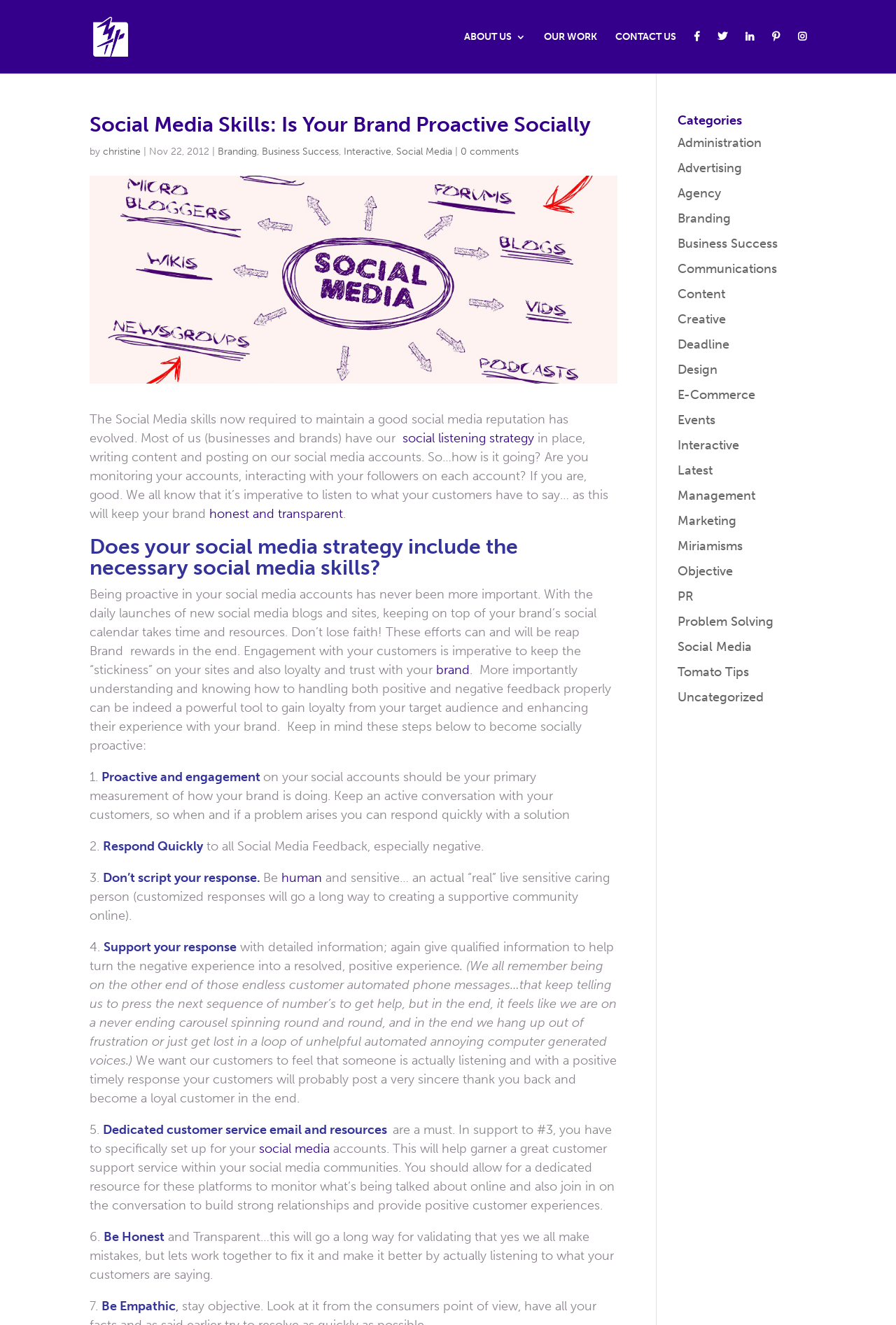What is the main topic of this article?
Examine the screenshot and reply with a single word or phrase.

Social Media Skills